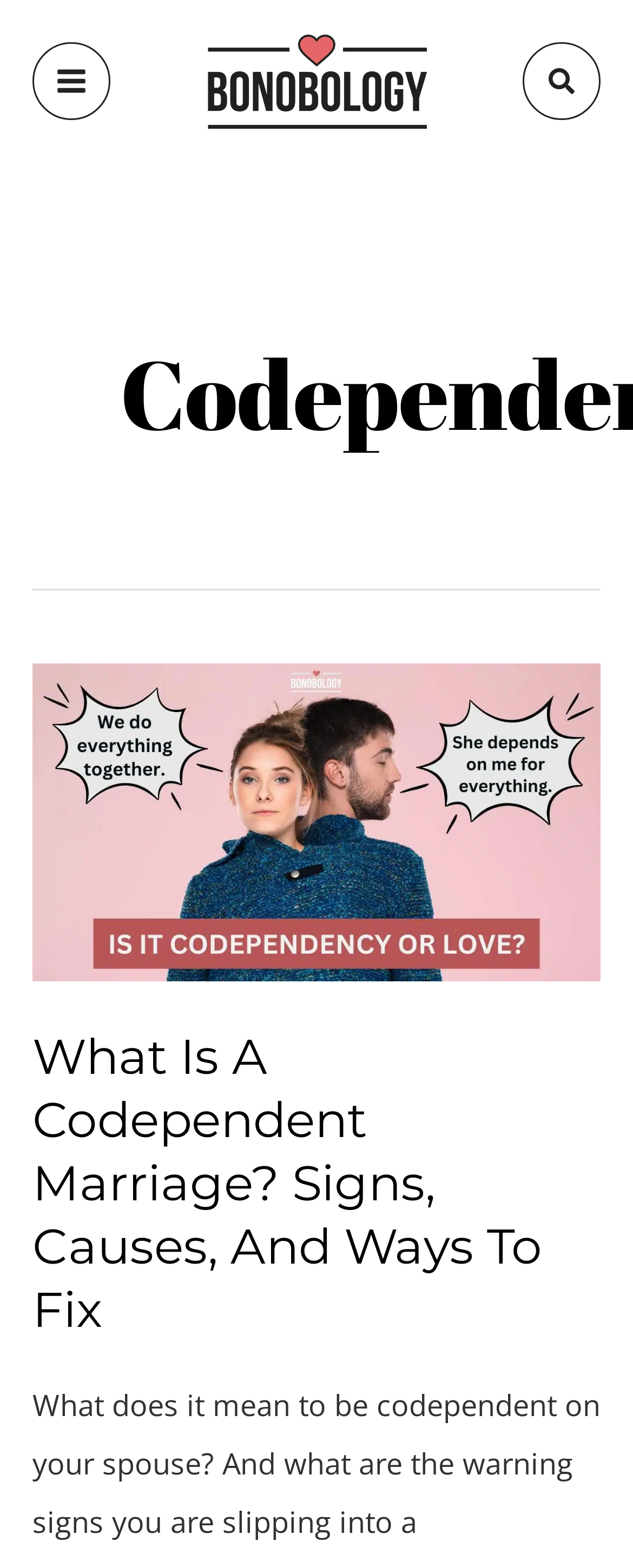What is the purpose of the button 'Main Menu'? Examine the screenshot and reply using just one word or a brief phrase.

To navigate the website